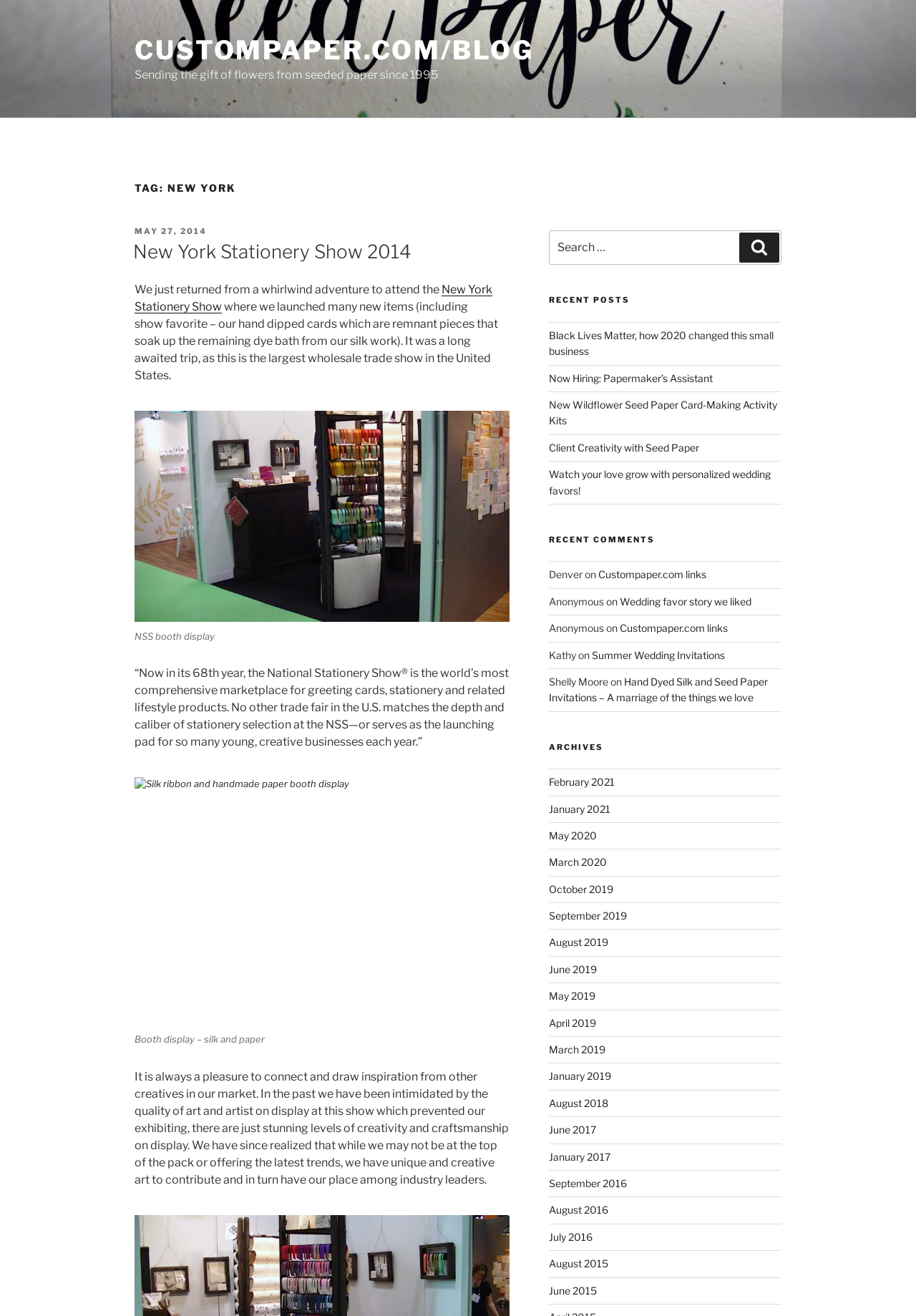Locate the bounding box coordinates of the element that needs to be clicked to carry out the instruction: "Search for something". The coordinates should be given as four float numbers ranging from 0 to 1, i.e., [left, top, right, bottom].

[0.599, 0.175, 0.853, 0.201]